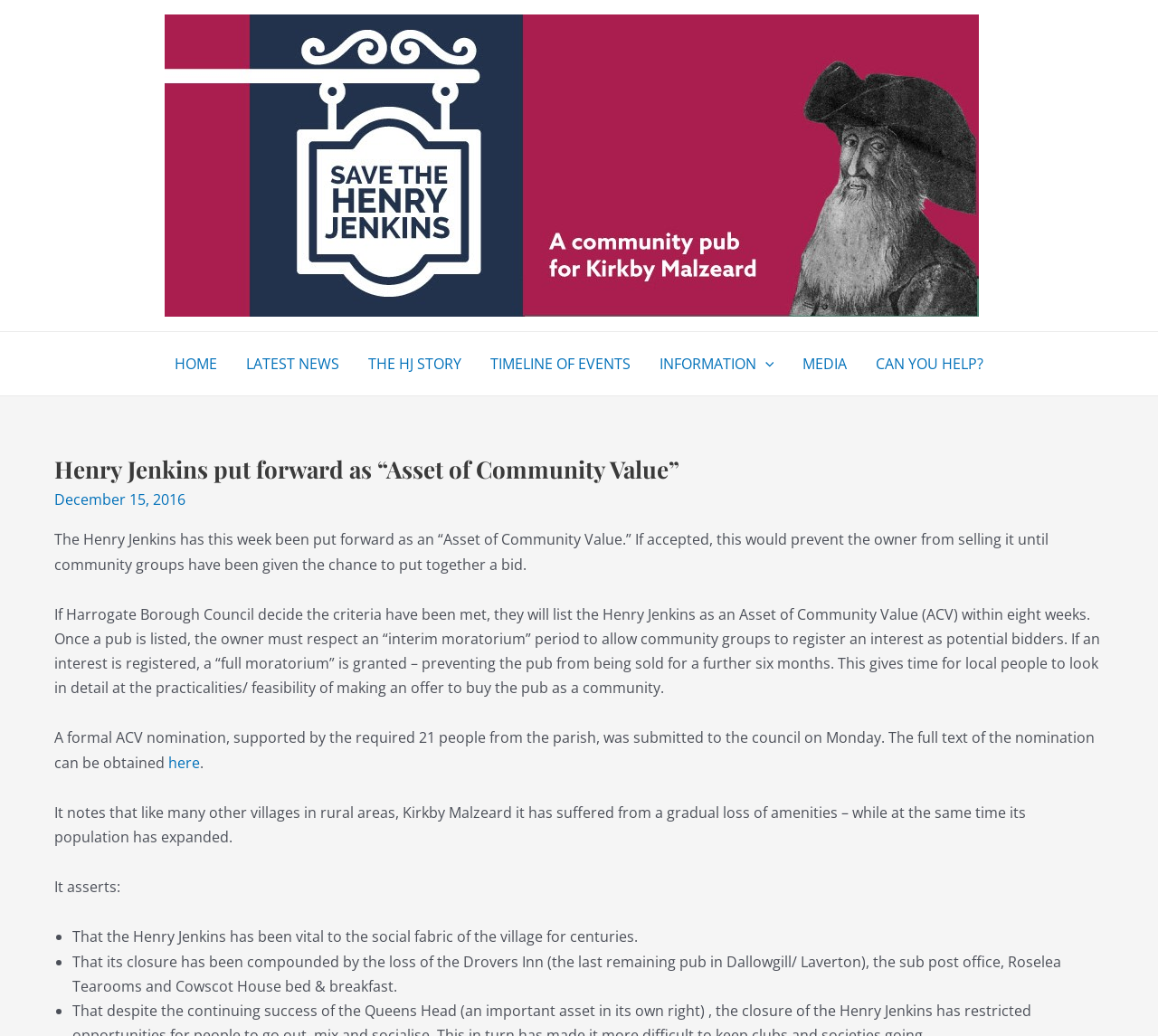Identify the bounding box coordinates of the area you need to click to perform the following instruction: "Open LATEST NEWS page".

[0.2, 0.321, 0.305, 0.382]